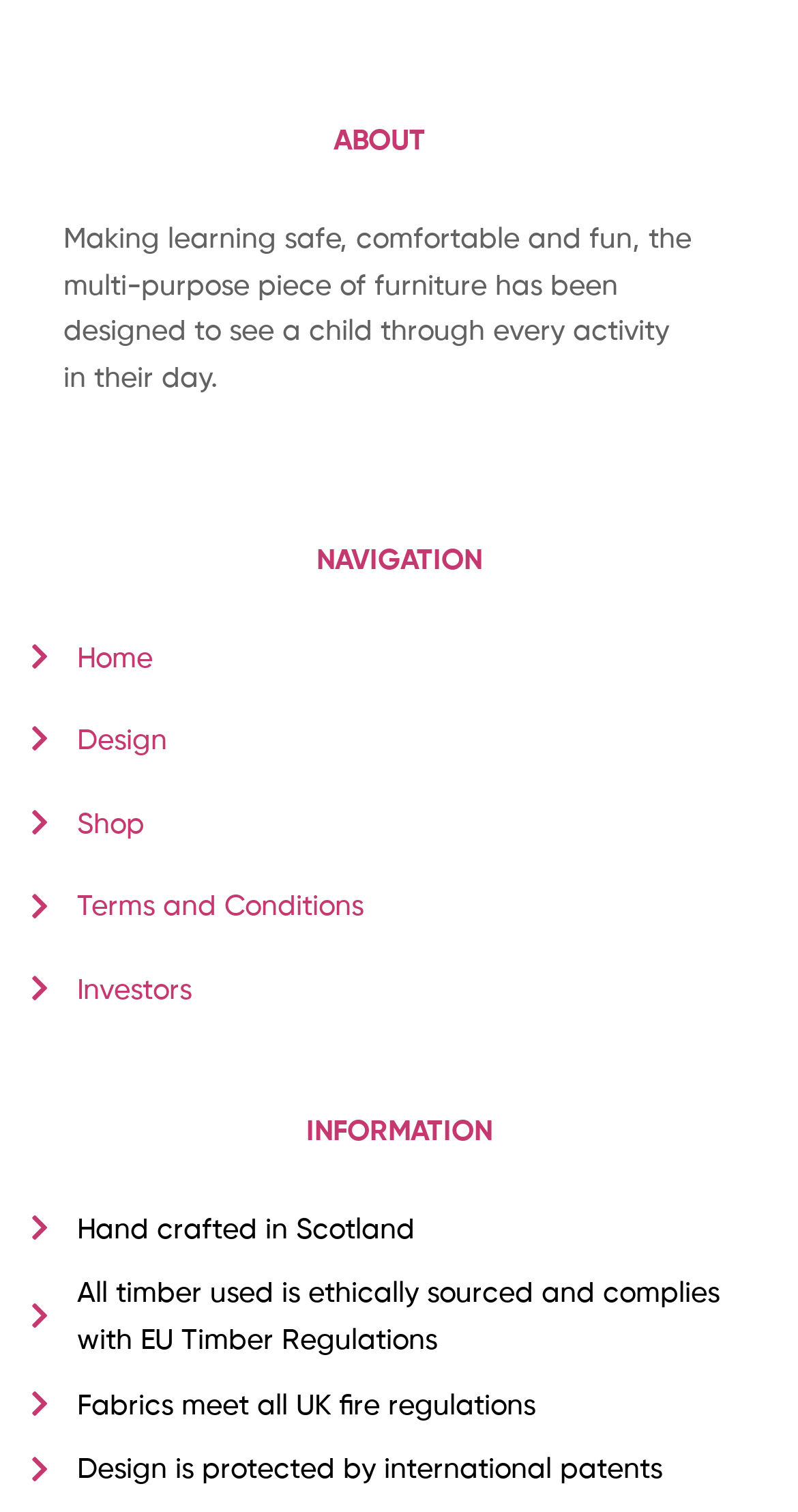What is the origin of the furniture?
Using the image, elaborate on the answer with as much detail as possible.

The StaticText element 'Hand crafted in Scotland' suggests that the furniture is made in Scotland.